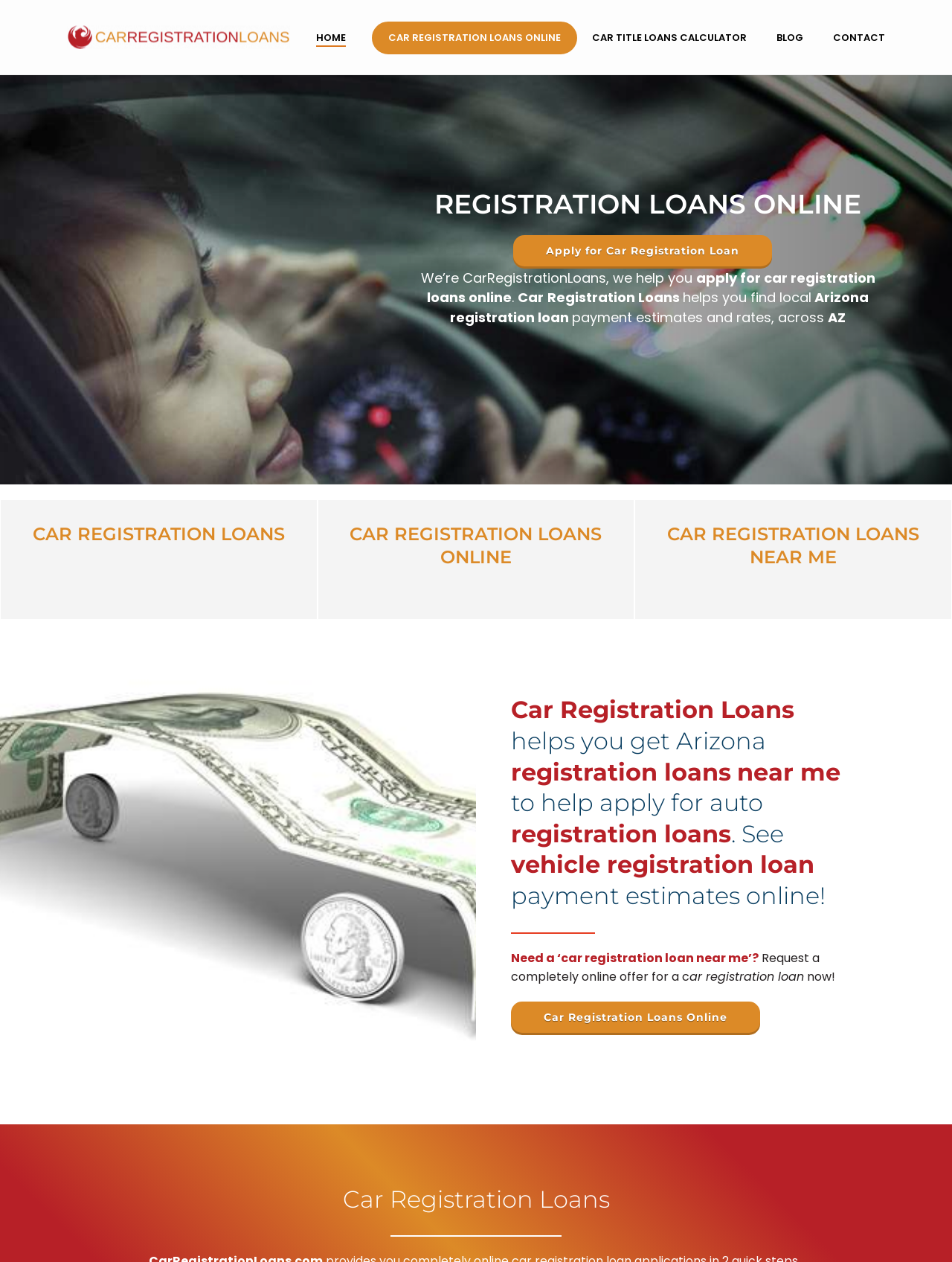What is the main purpose of this website?
Look at the screenshot and give a one-word or phrase answer.

Car registration loans